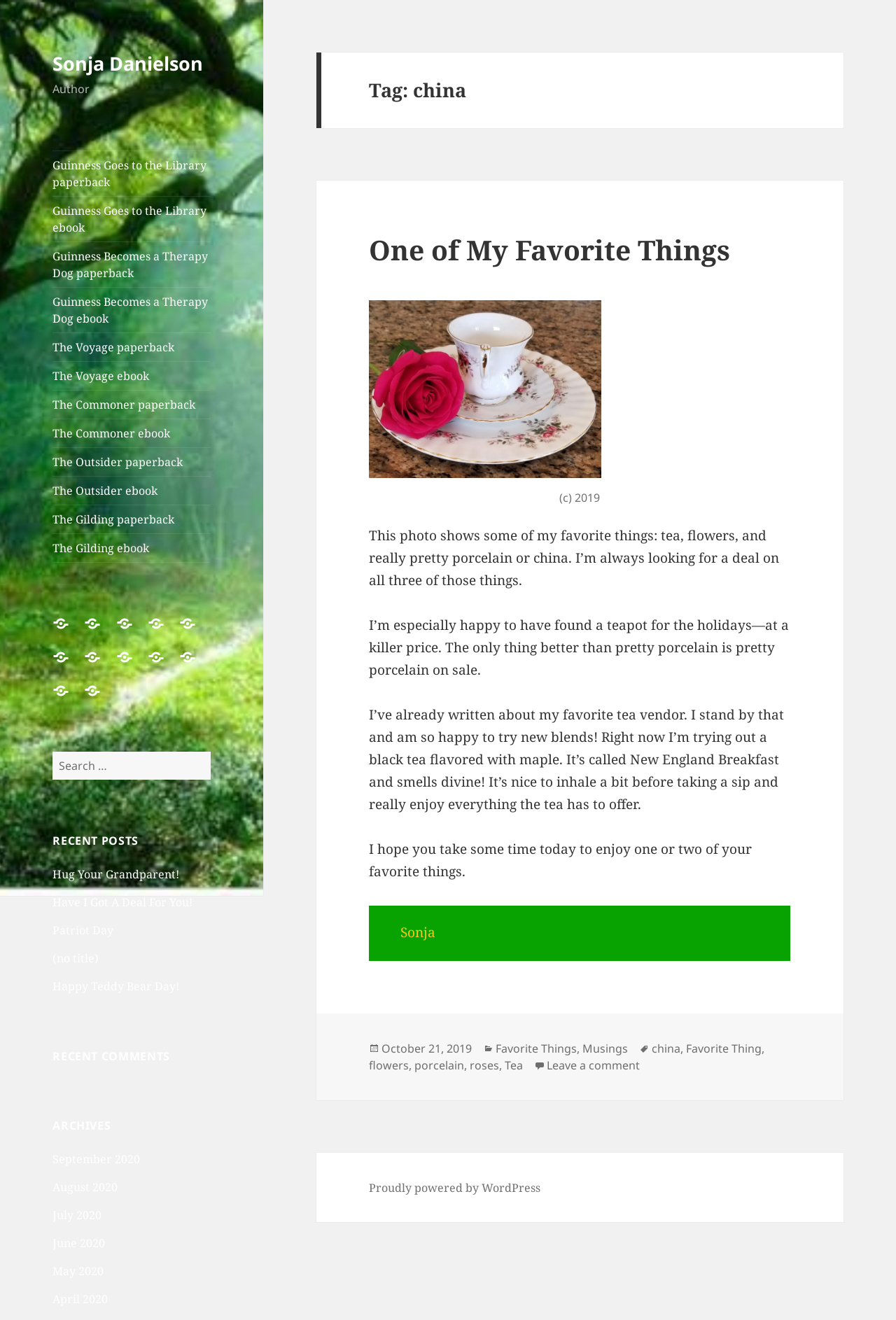Indicate the bounding box coordinates of the element that needs to be clicked to satisfy the following instruction: "View archives for September 2020". The coordinates should be four float numbers between 0 and 1, i.e., [left, top, right, bottom].

[0.059, 0.872, 0.156, 0.884]